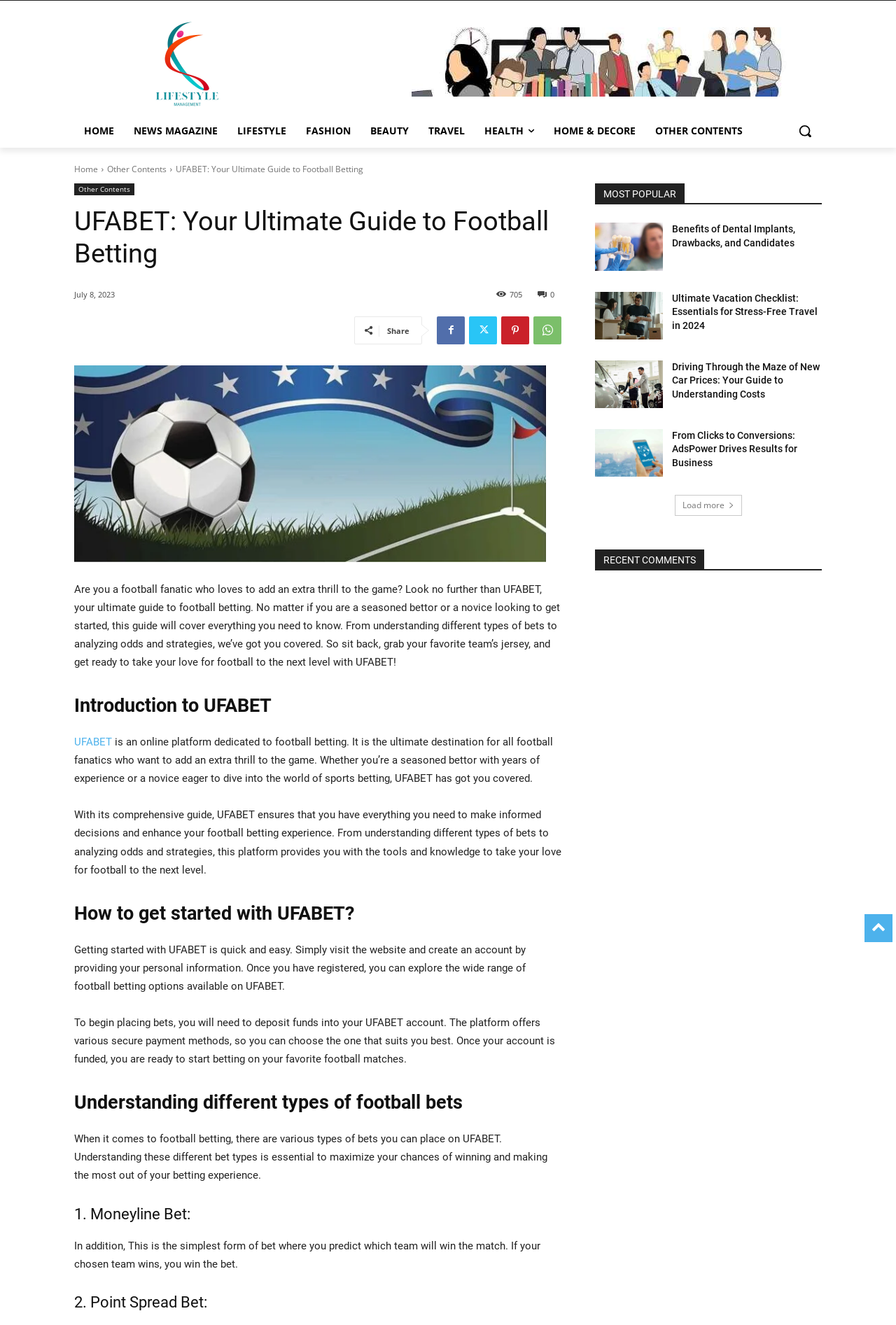Find and provide the bounding box coordinates for the UI element described here: "May 2016". The coordinates should be given as four float numbers between 0 and 1: [left, top, right, bottom].

None